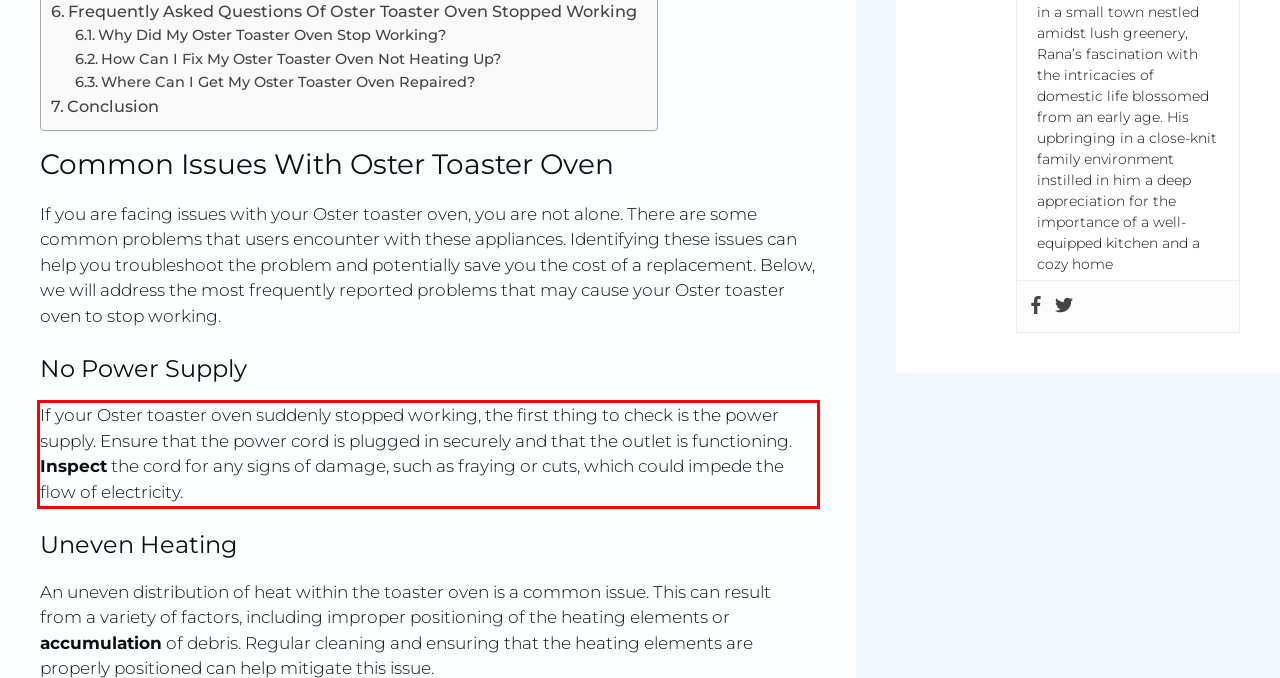Examine the webpage screenshot and use OCR to obtain the text inside the red bounding box.

If your Oster toaster oven suddenly stopped working, the first thing to check is the power supply. Ensure that the power cord is plugged in securely and that the outlet is functioning. Inspect the cord for any signs of damage, such as fraying or cuts, which could impede the flow of electricity.